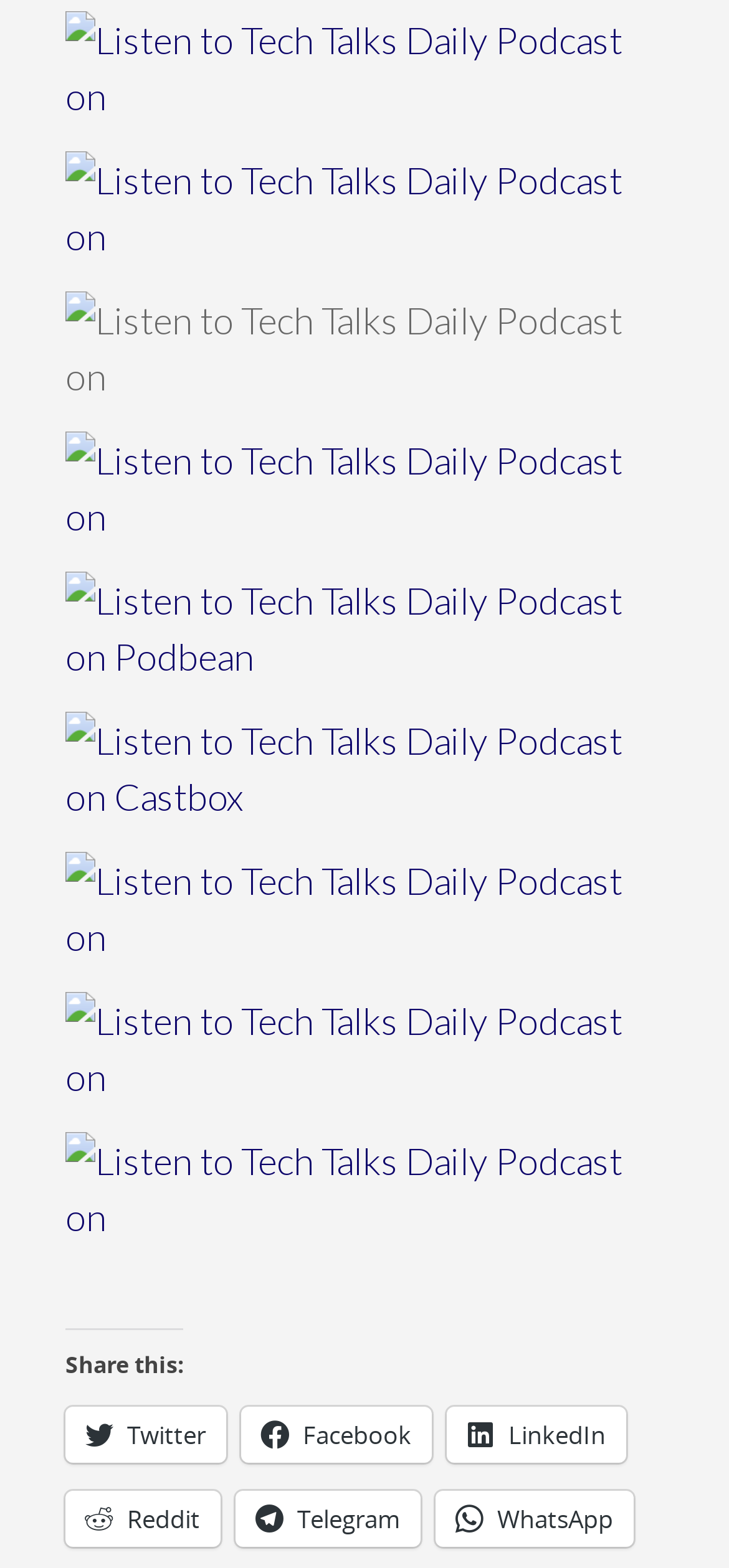Could you specify the bounding box coordinates for the clickable section to complete the following instruction: "Share this on Twitter"?

[0.09, 0.898, 0.31, 0.933]